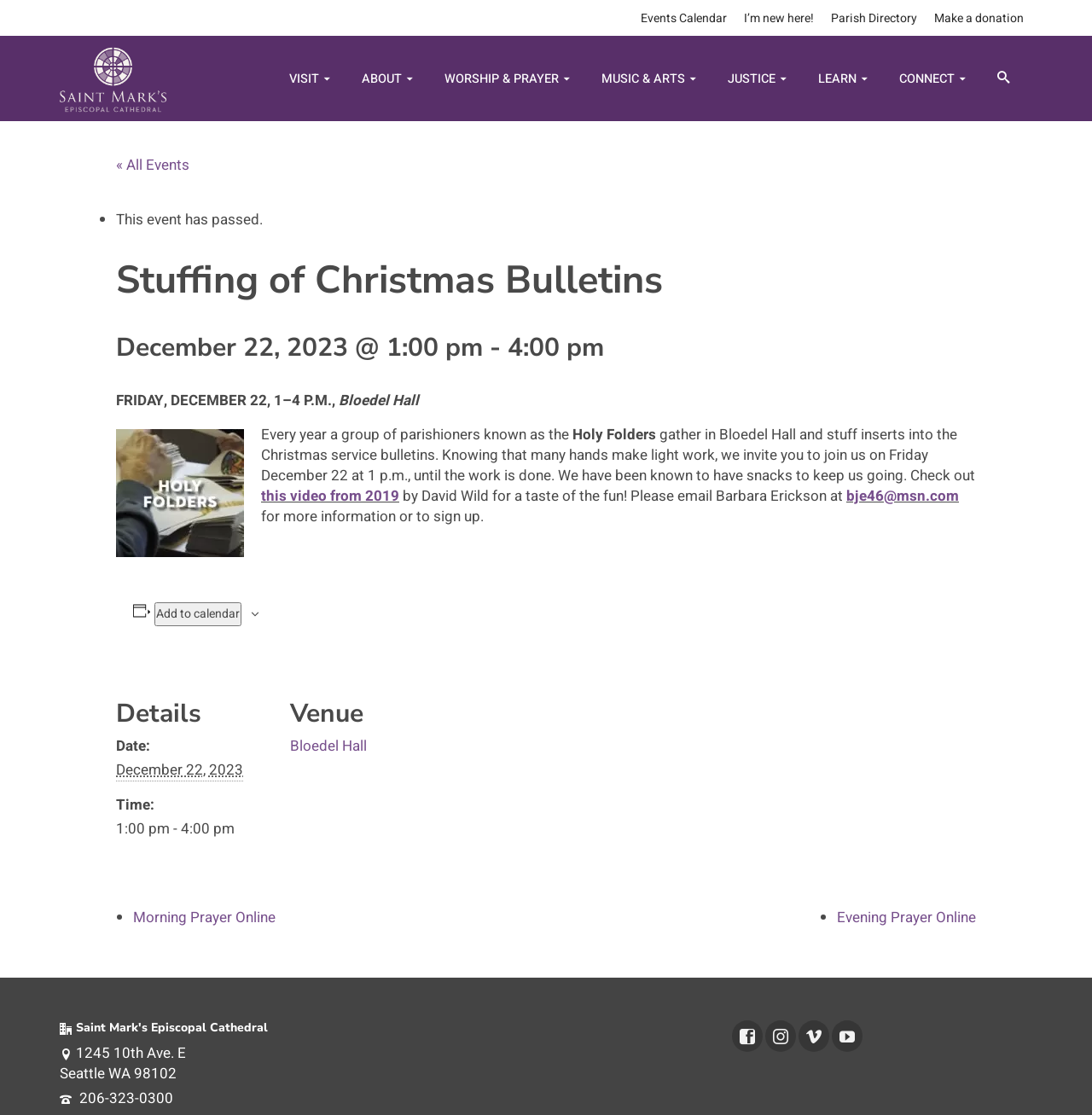Determine the bounding box coordinates of the element that should be clicked to execute the following command: "Visit the 'About' page".

[0.316, 0.033, 0.391, 0.109]